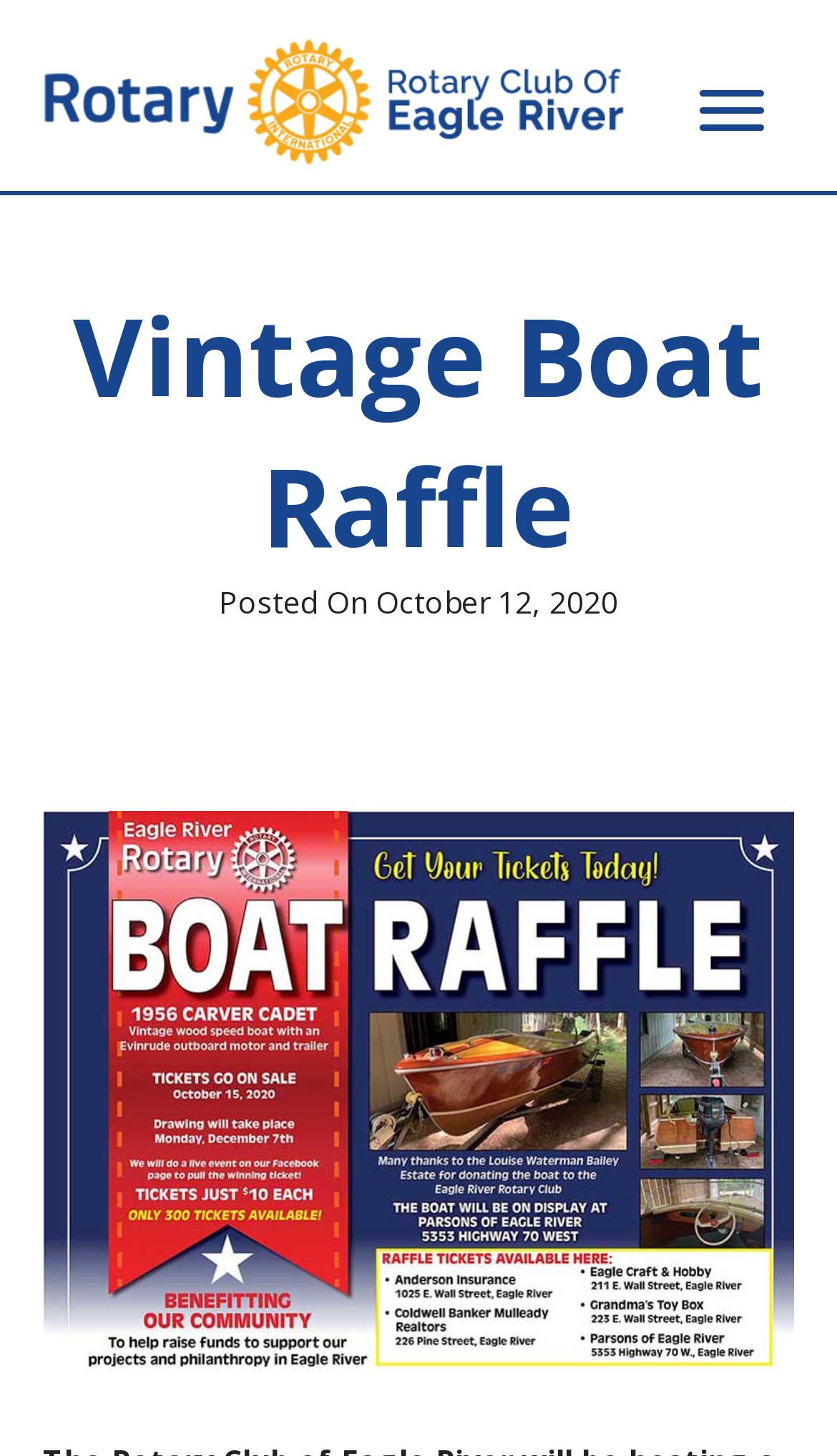Extract the bounding box coordinates of the UI element described by: "aria-label="Menu"". The coordinates should include four float numbers ranging from 0 to 1, e.g., [left, top, right, bottom].

[0.815, 0.052, 0.933, 0.102]